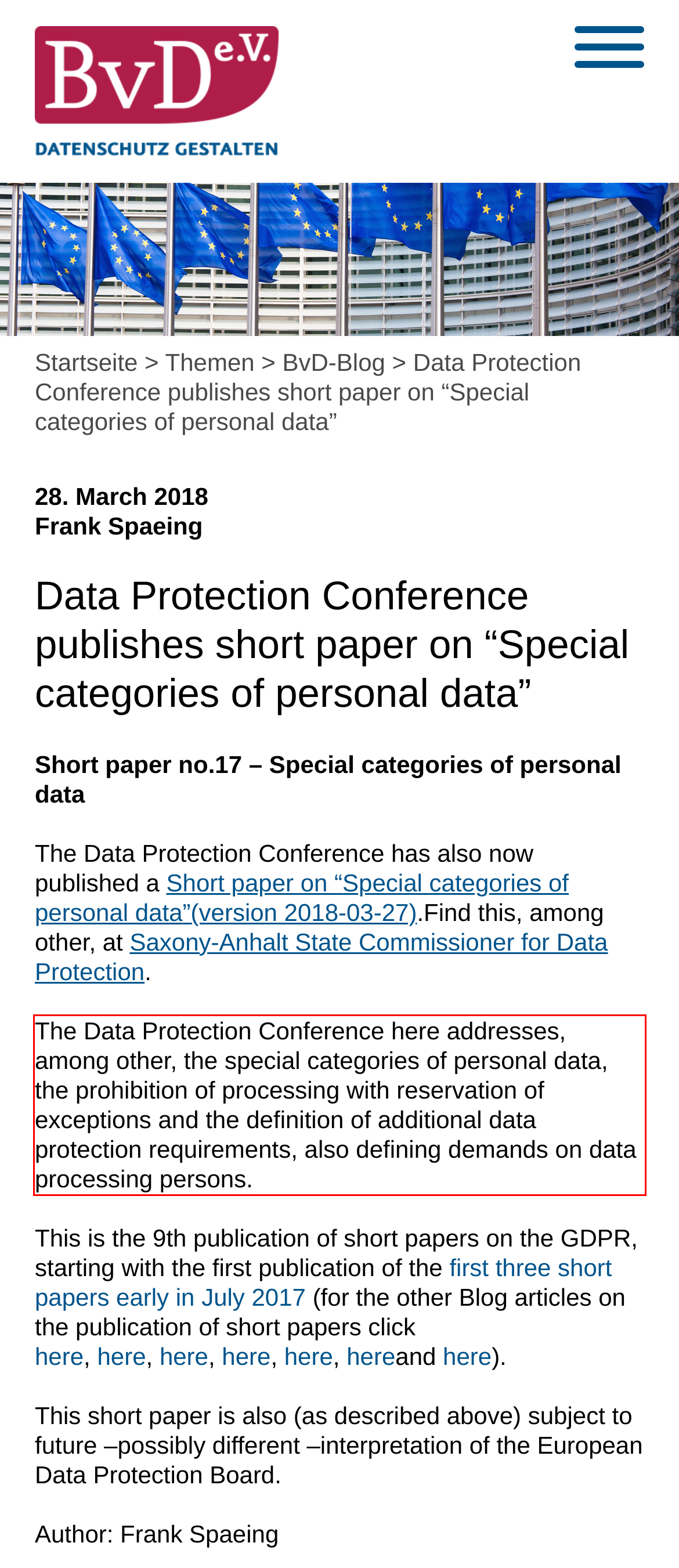Given a webpage screenshot with a red bounding box, perform OCR to read and deliver the text enclosed by the red bounding box.

The Data Protection Conference here addresses, among other, the special categories of personal data, the prohibition of processing with reservation of exceptions and the definition of additional data protection requirements, also defining demands on data processing persons.